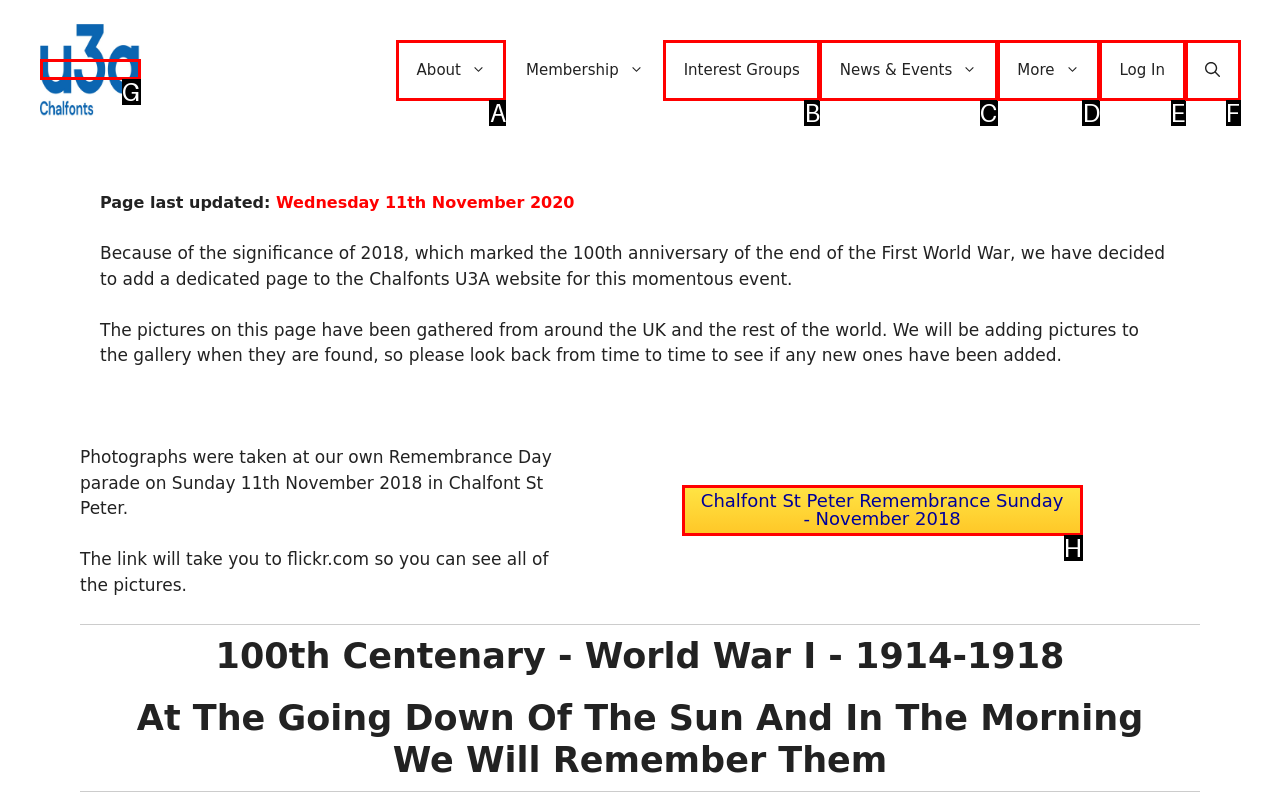Tell me which one HTML element I should click to complete the following task: Open search Answer with the option's letter from the given choices directly.

F